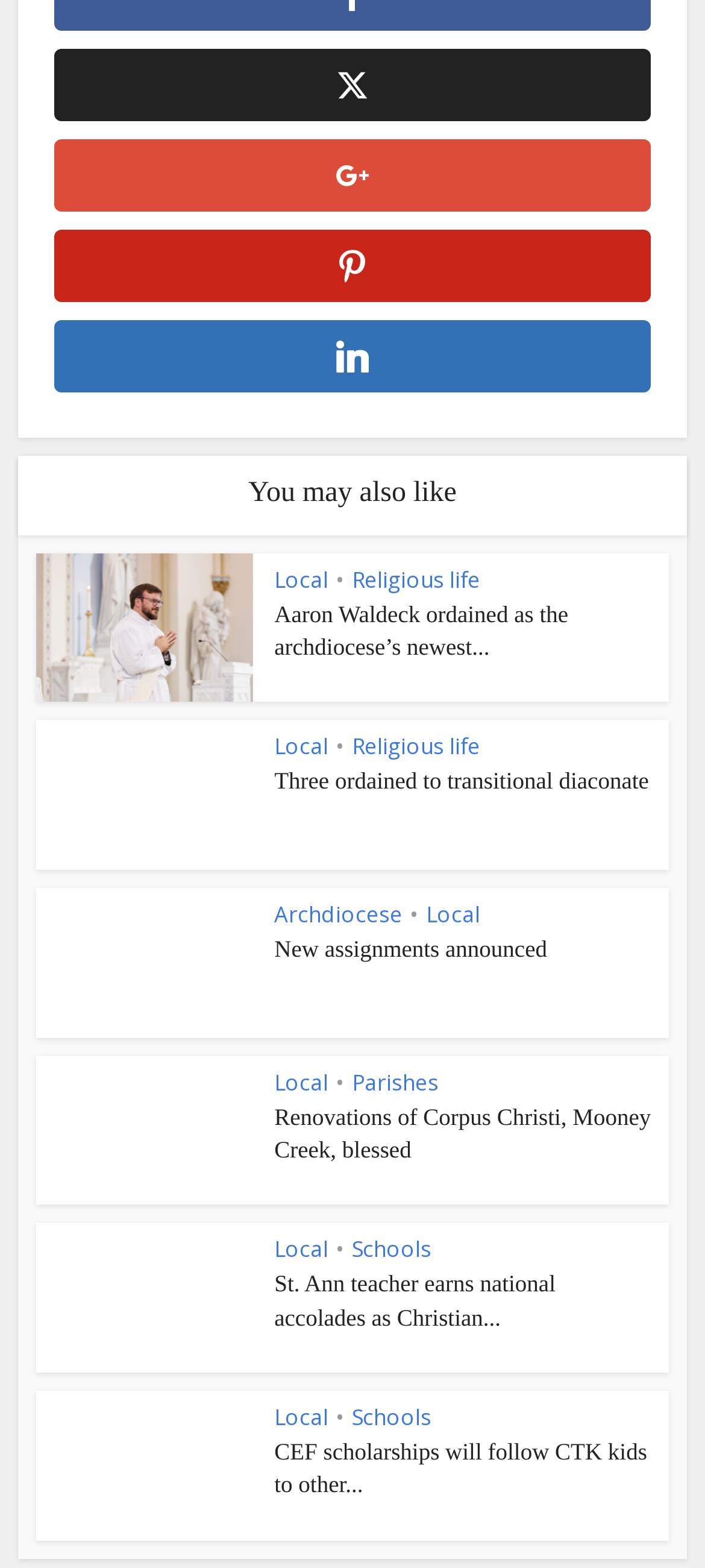Show the bounding box coordinates of the region that should be clicked to follow the instruction: "Click on 'Local'."

[0.389, 0.36, 0.466, 0.38]